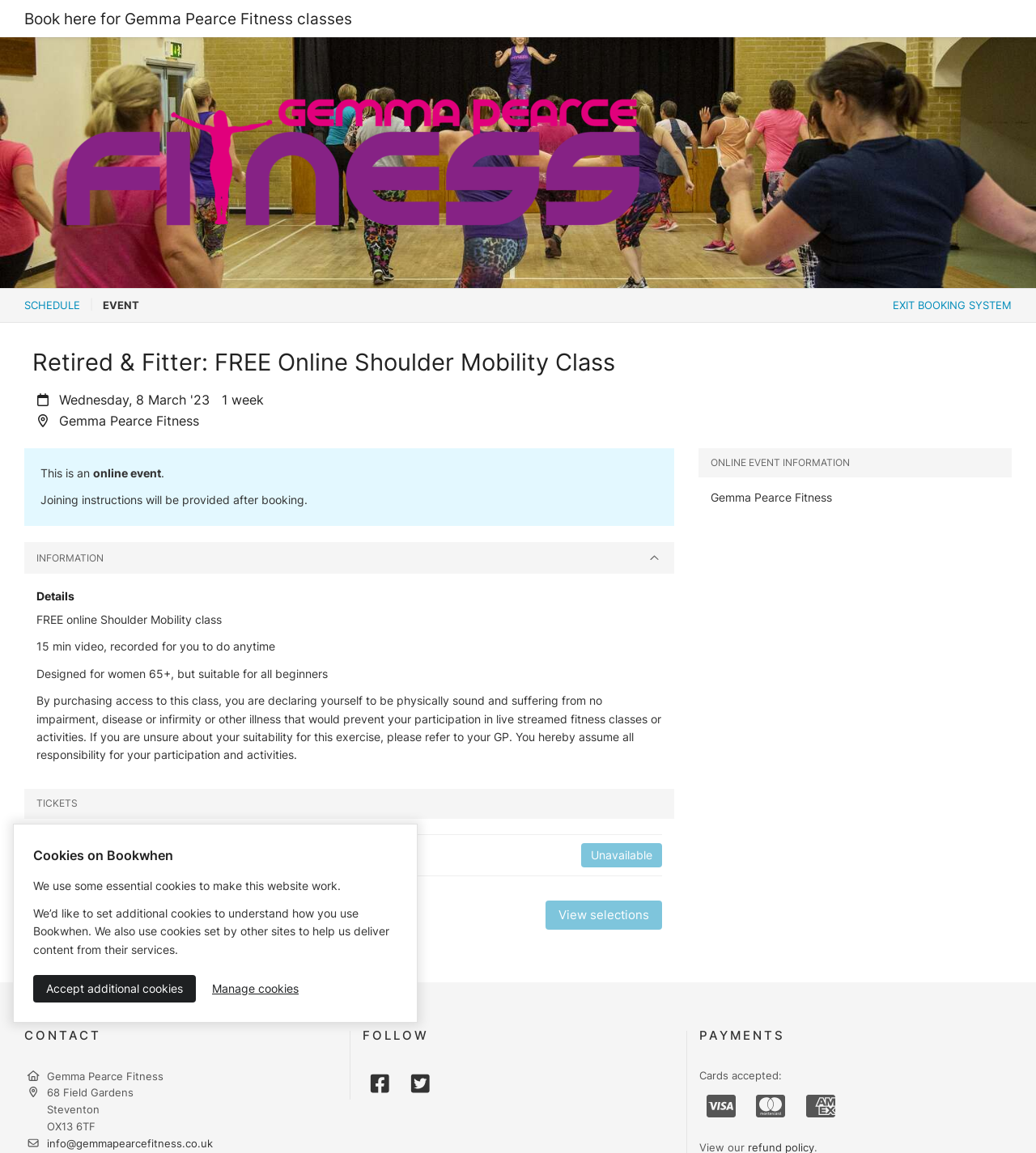Identify the bounding box coordinates of the clickable region required to complete the instruction: "Get information about the online event". The coordinates should be given as four float numbers within the range of 0 and 1, i.e., [left, top, right, bottom].

[0.023, 0.47, 0.651, 0.497]